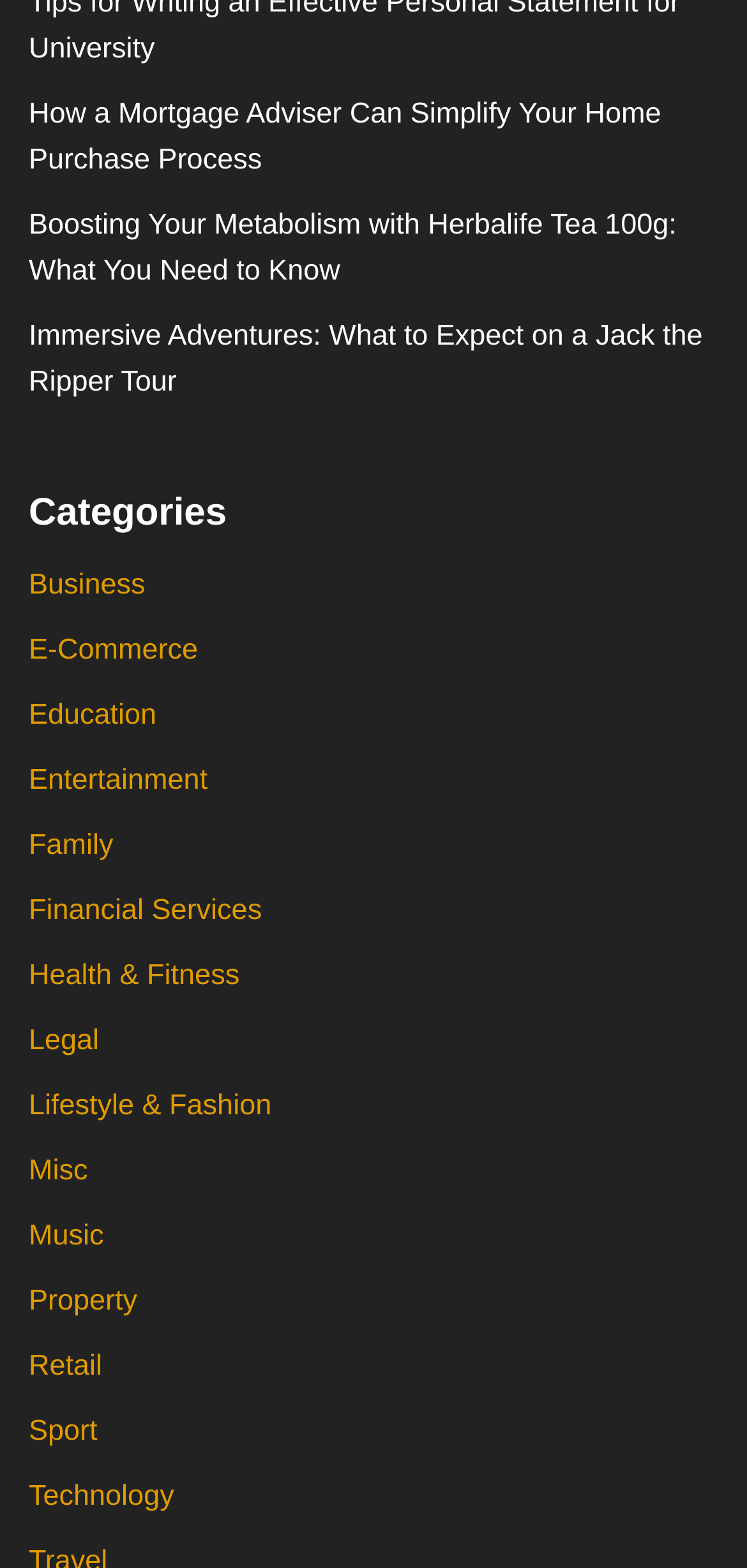Please study the image and answer the question comprehensively:
Is there a category for 'Music' on the webpage?

I searched for the link with the OCR text 'Music' and found it, which means there is a category for 'Music' on the webpage.